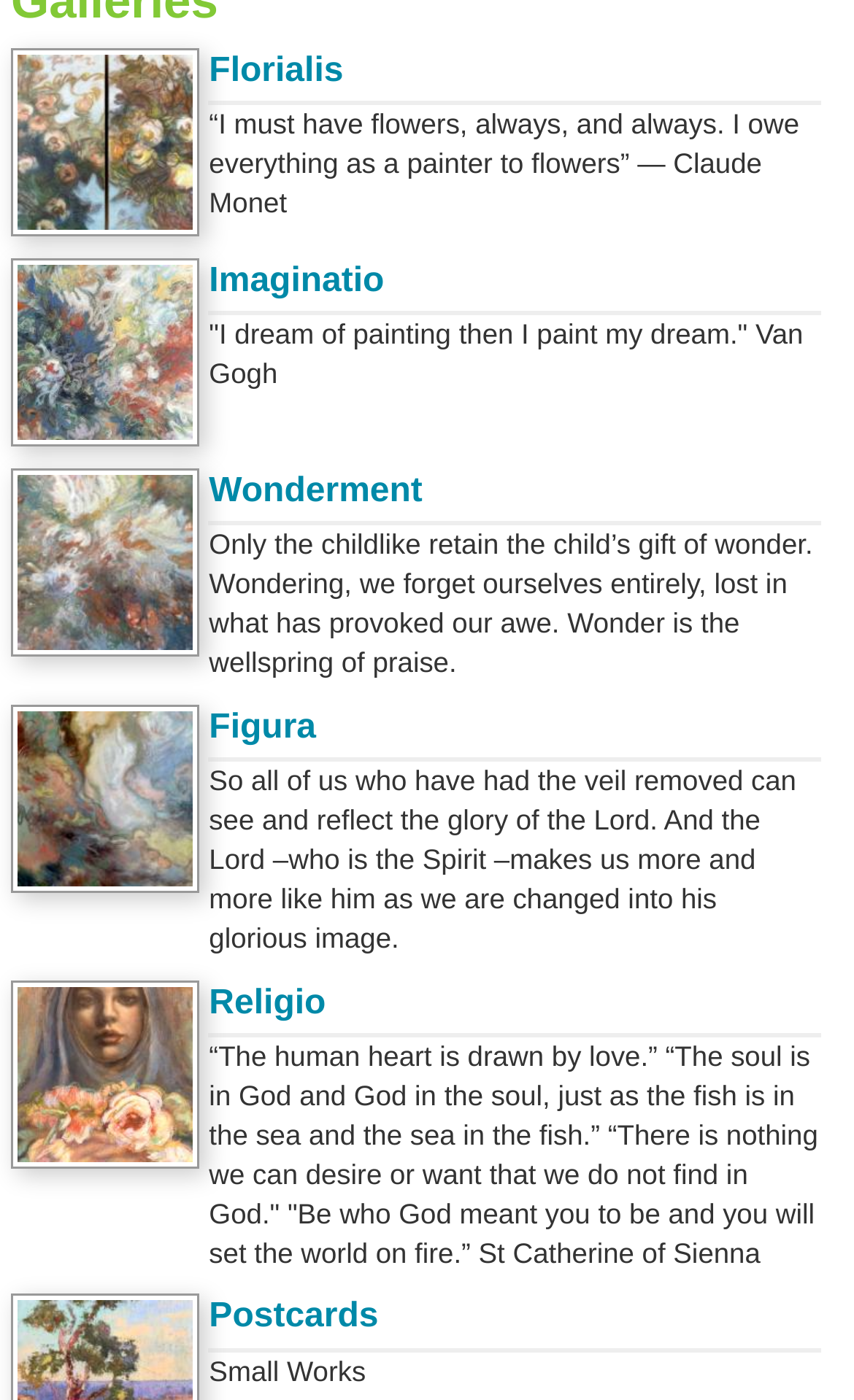Respond concisely with one word or phrase to the following query:
How many sections are there on this webpage?

5